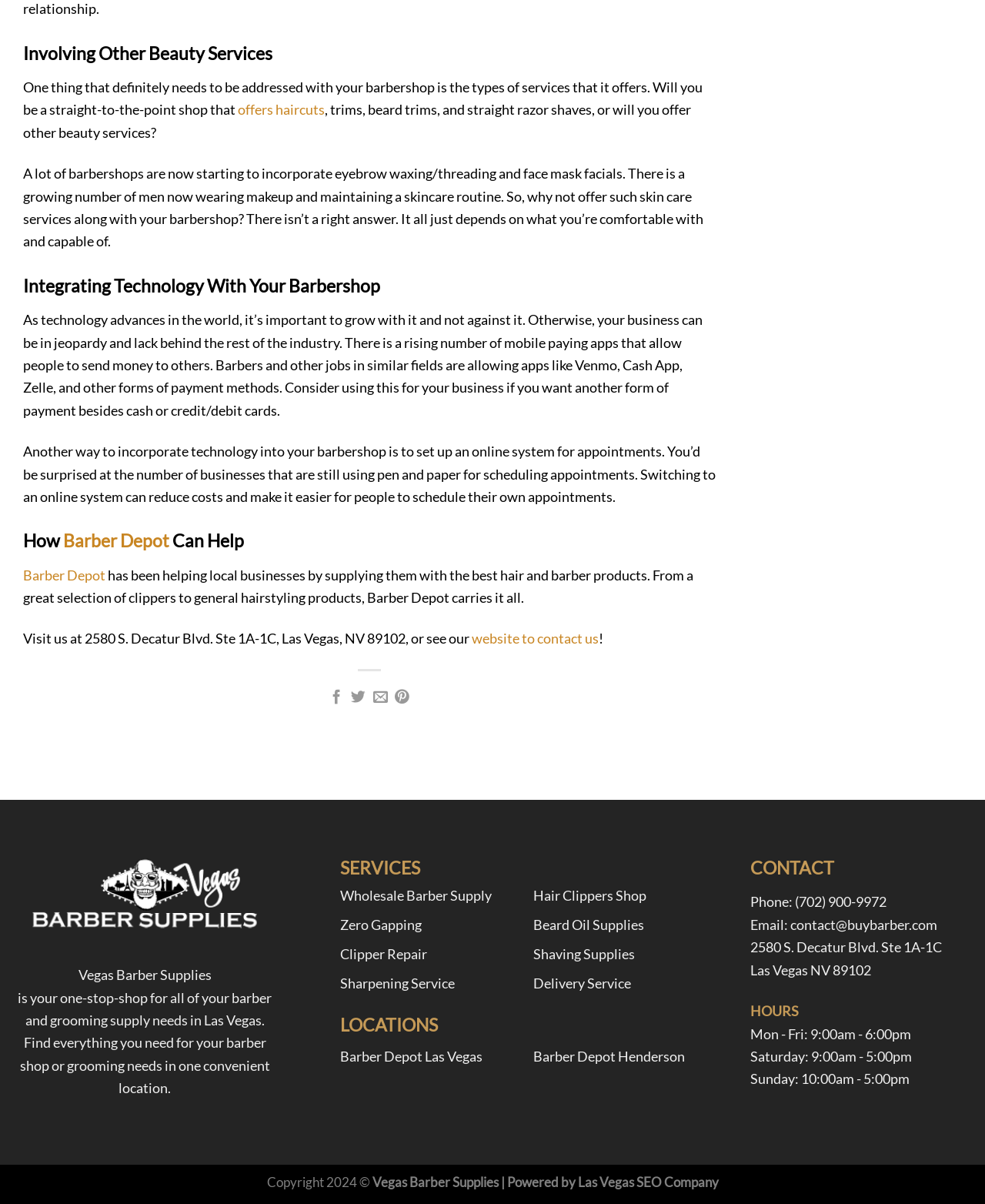Pinpoint the bounding box coordinates for the area that should be clicked to perform the following instruction: "Click on 'Barber Depot'".

[0.064, 0.44, 0.172, 0.458]